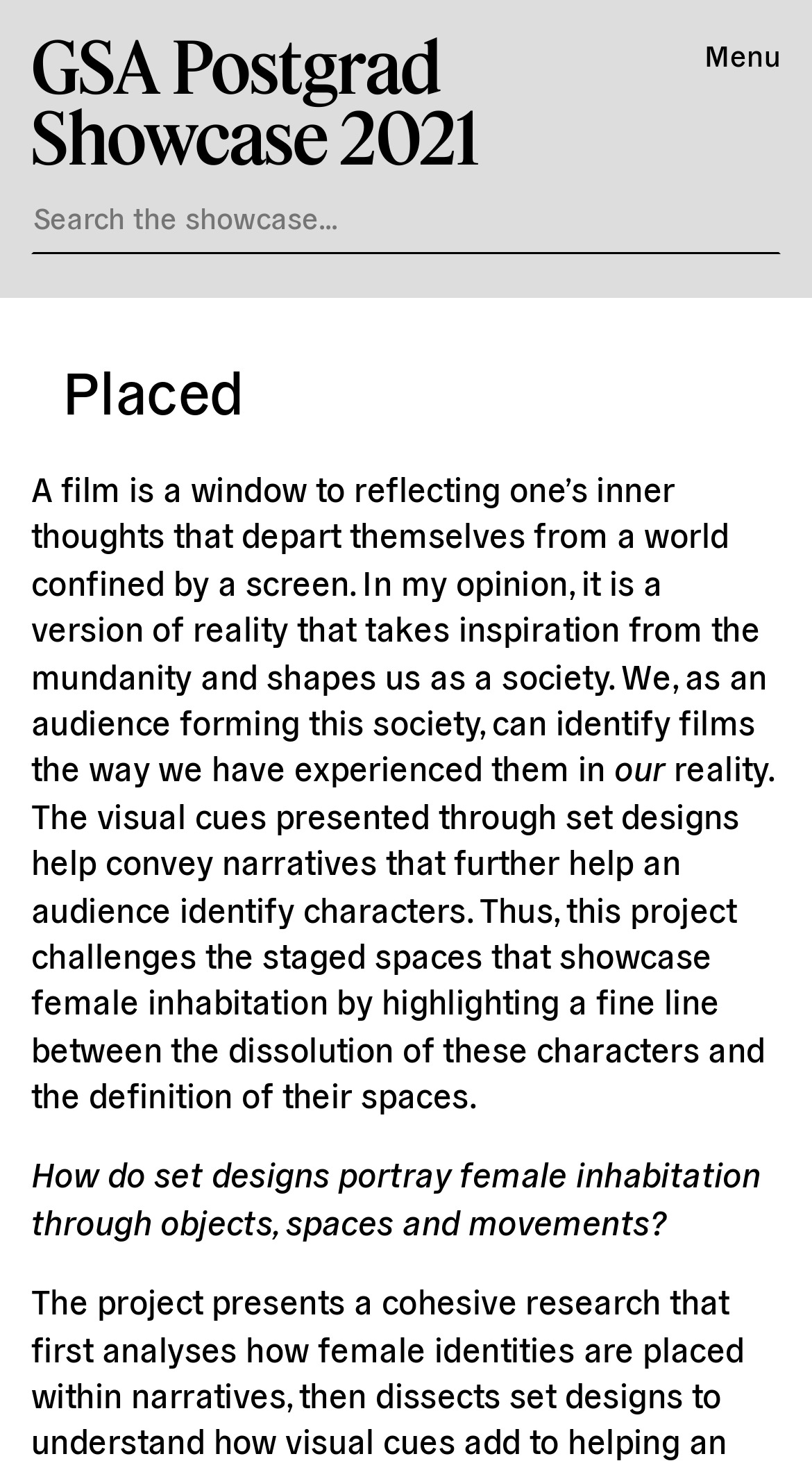Please answer the following query using a single word or phrase: 
What is the focus of the project?

Female characters